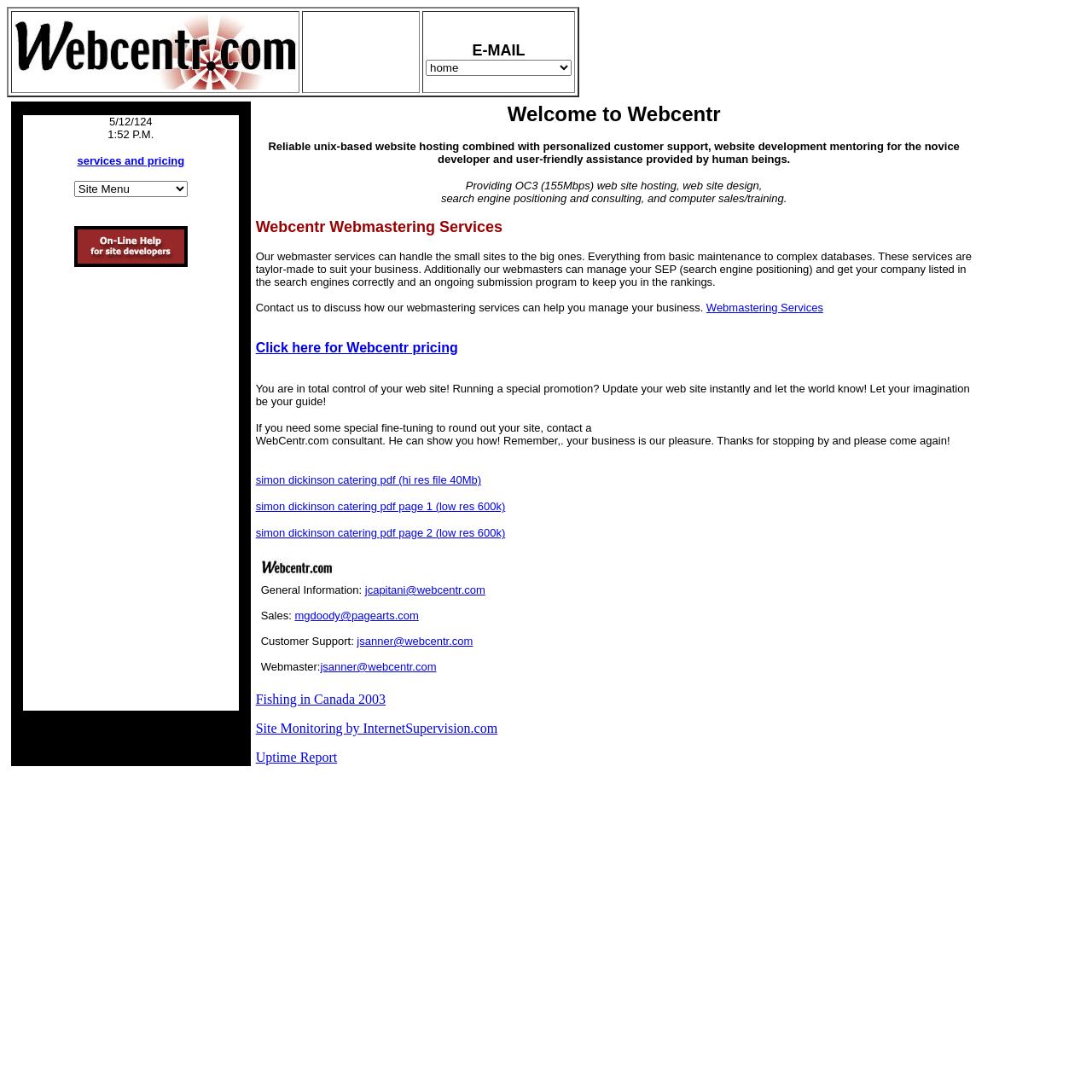Locate the bounding box coordinates of the area you need to click to fulfill this instruction: 'Check Uptime Report'. The coordinates must be in the form of four float numbers ranging from 0 to 1: [left, top, right, bottom].

[0.234, 0.687, 0.309, 0.7]